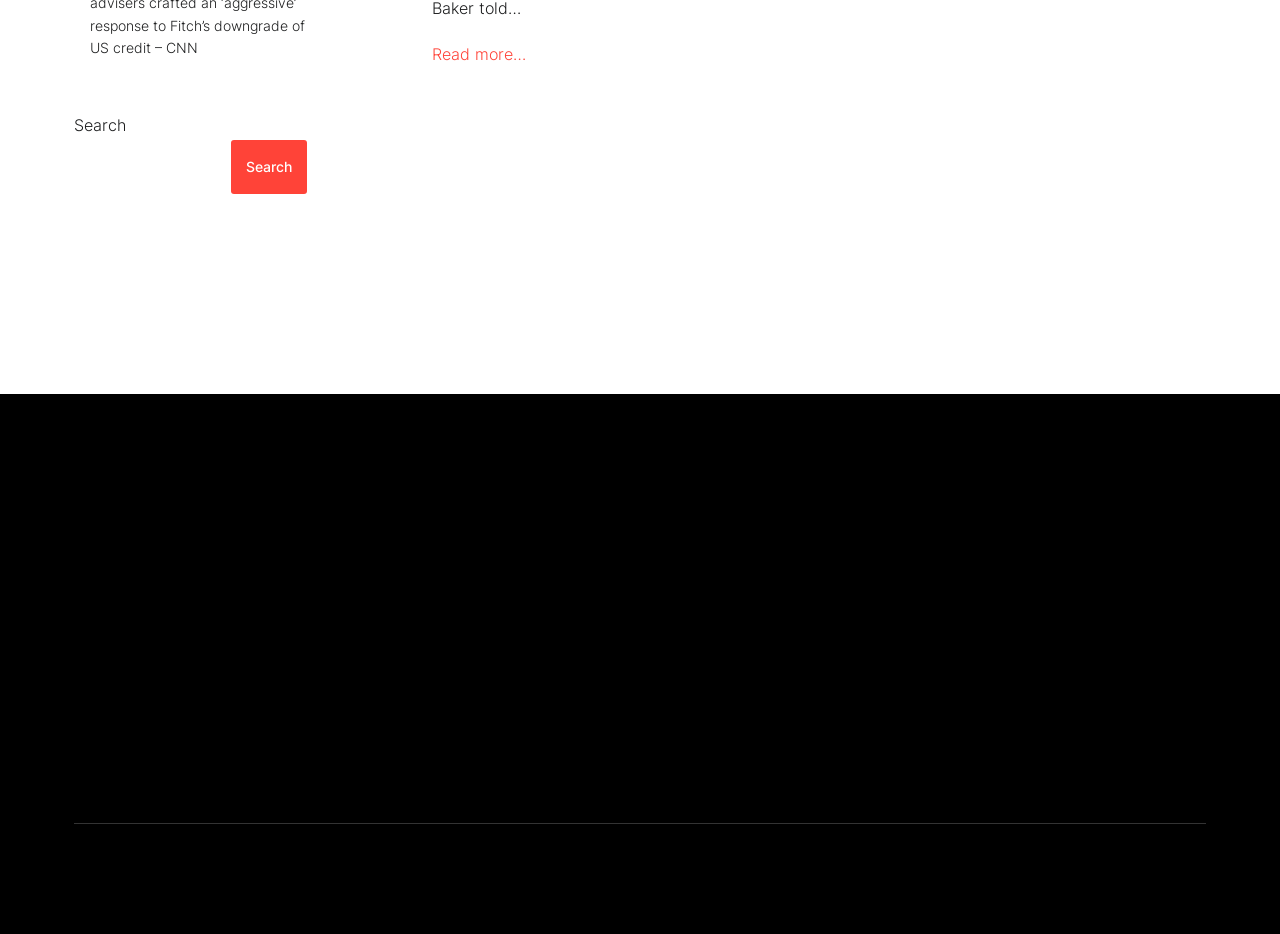Respond to the following query with just one word or a short phrase: 
What is the company's email address?

info@diamondshieldmgmt.com